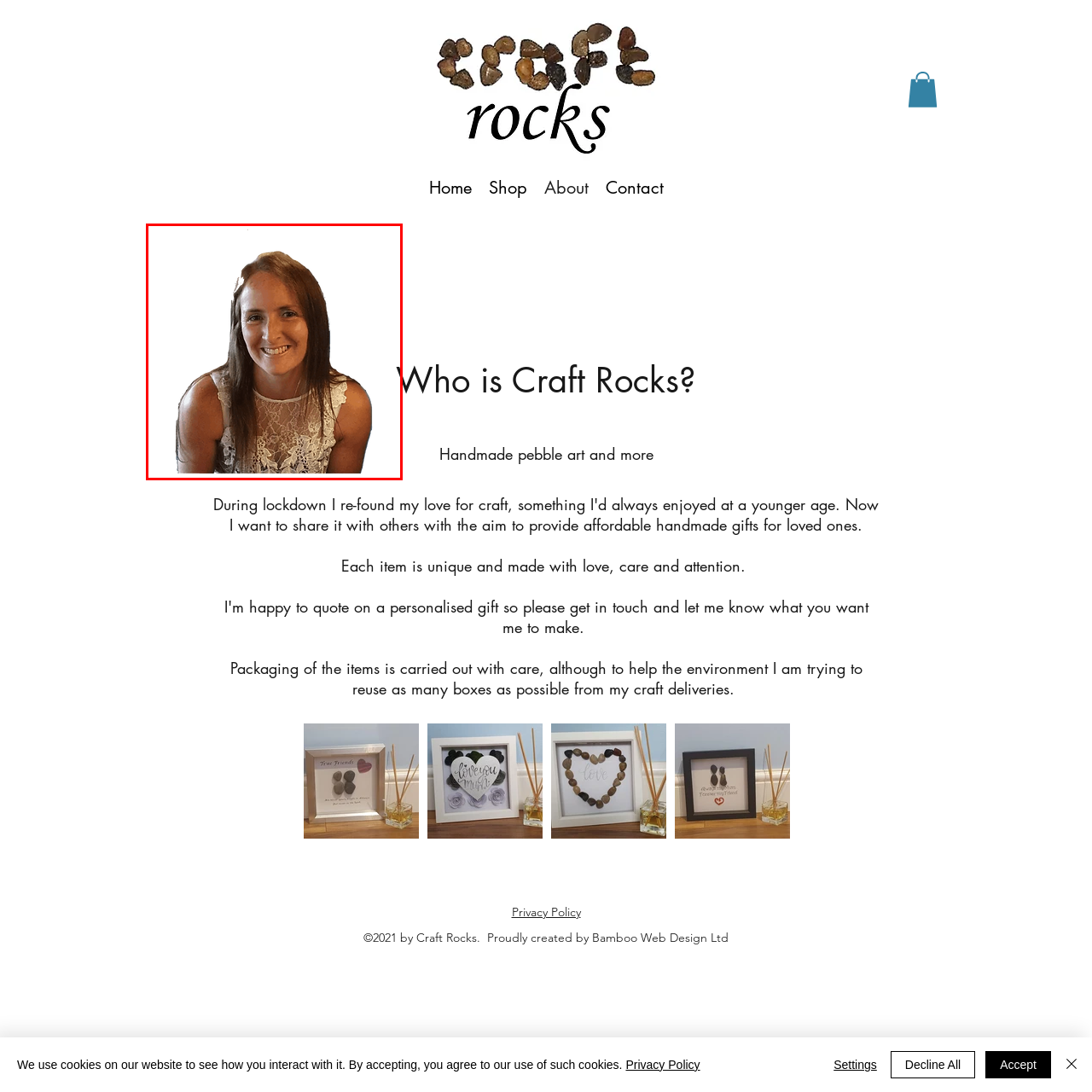Look closely at the part of the image inside the red bounding box, then respond in a word or phrase: What is Vicky Fear wearing?

White lace top